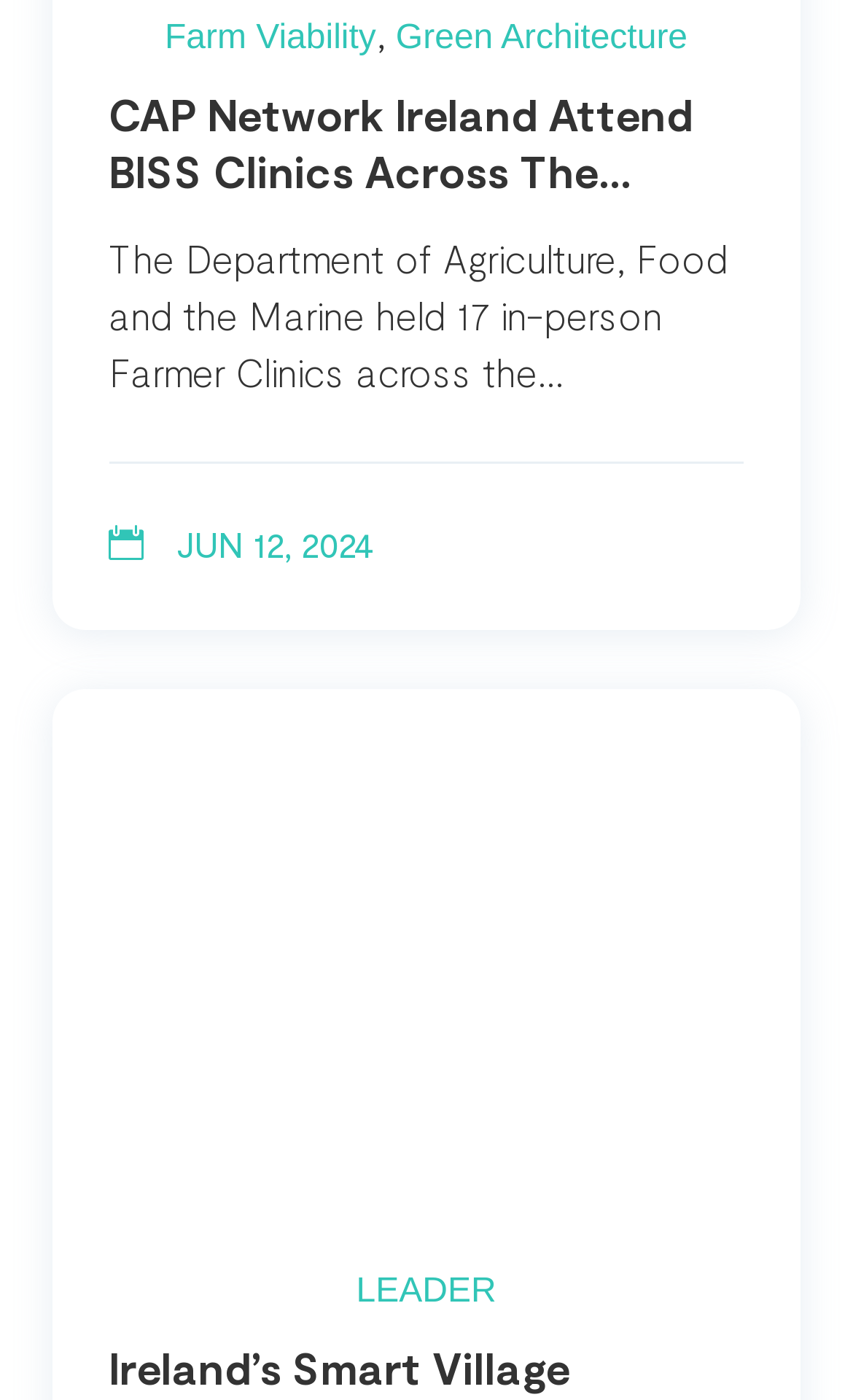Locate and provide the bounding box coordinates for the HTML element that matches this description: "Availability".

None